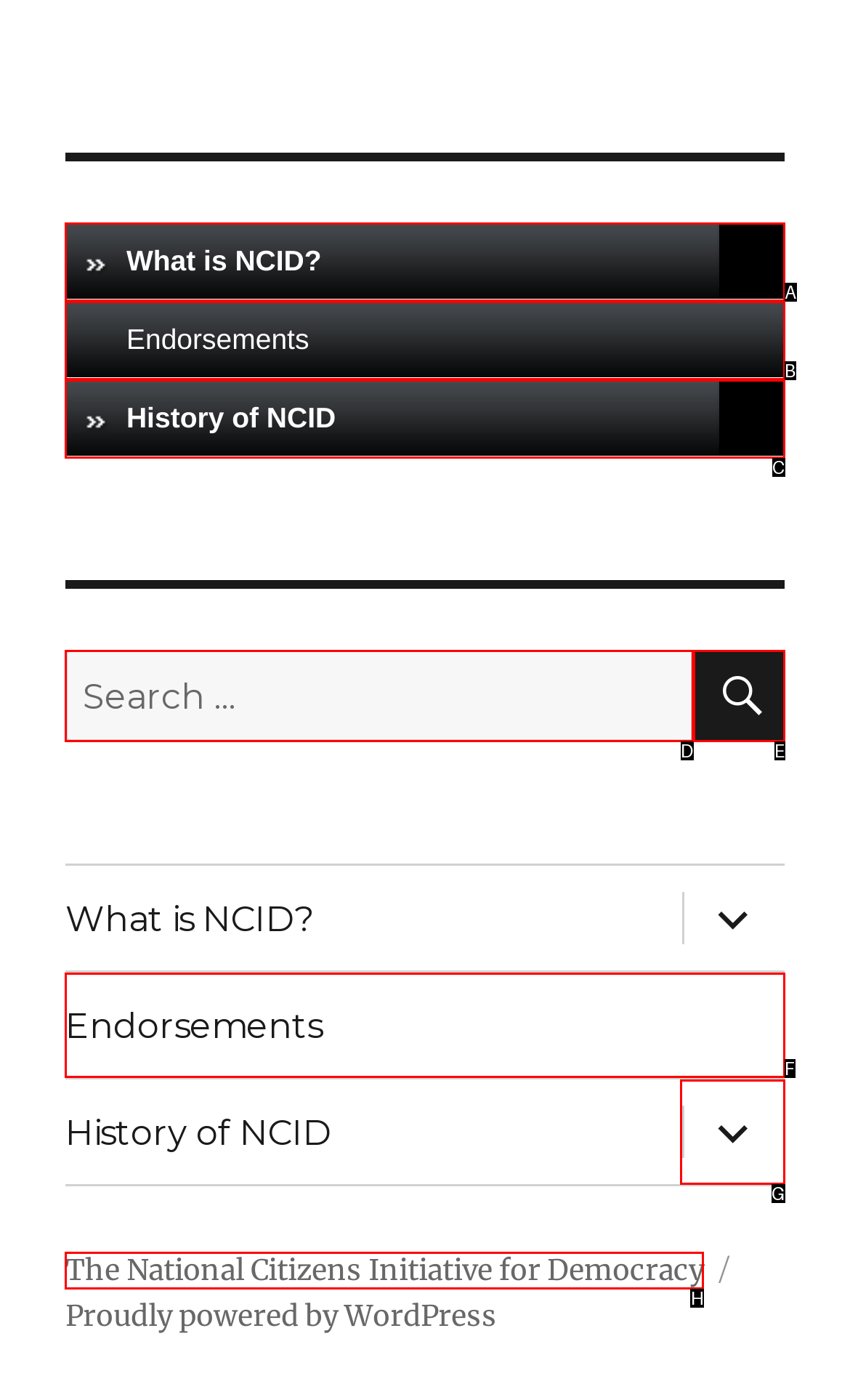Select the HTML element that fits the following description: What is NCID?
Provide the letter of the matching option.

A